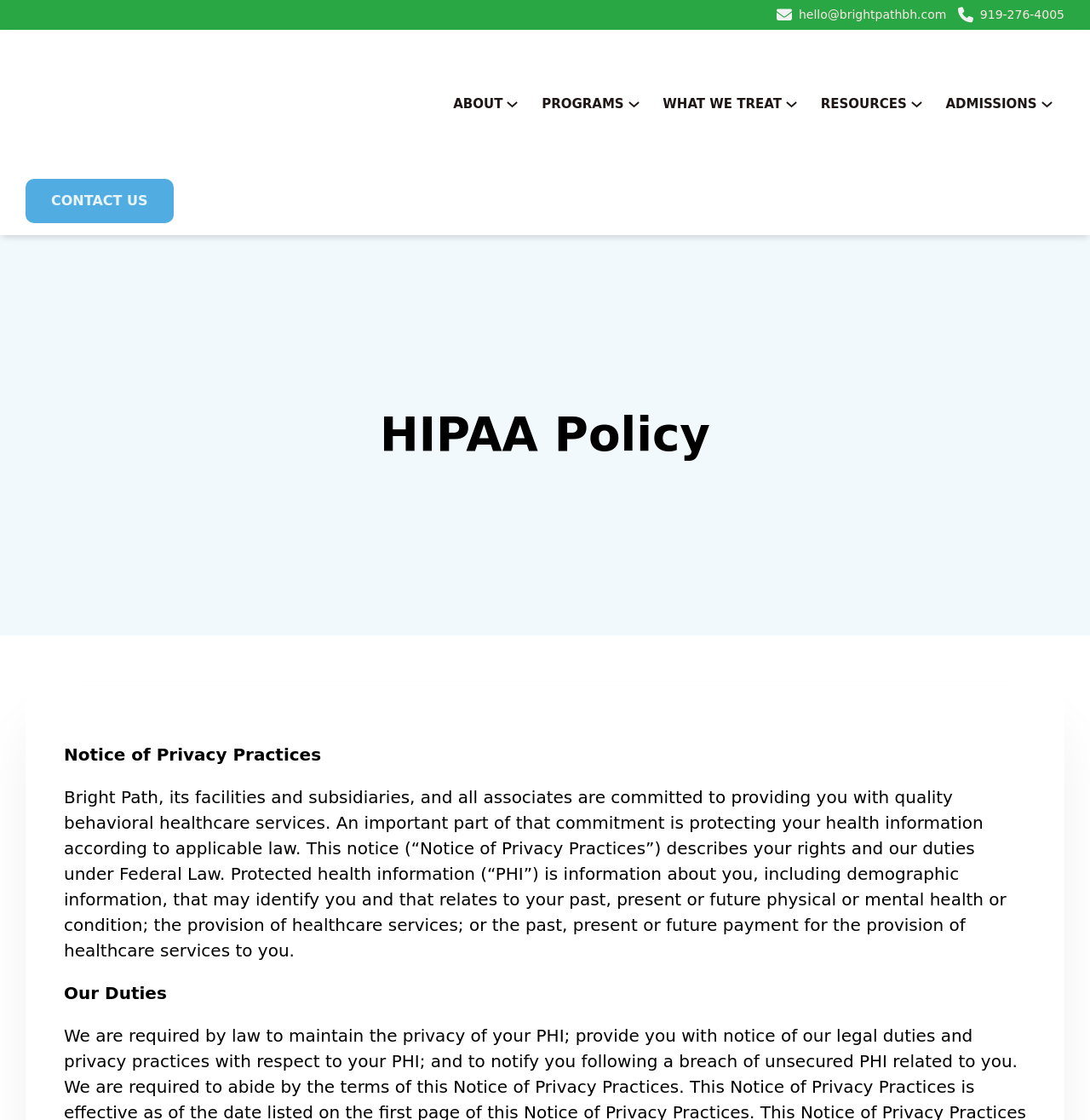Indicate the bounding box coordinates of the element that needs to be clicked to satisfy the following instruction: "Go to the CONTACT US page". The coordinates should be four float numbers between 0 and 1, i.e., [left, top, right, bottom].

[0.023, 0.16, 0.159, 0.199]